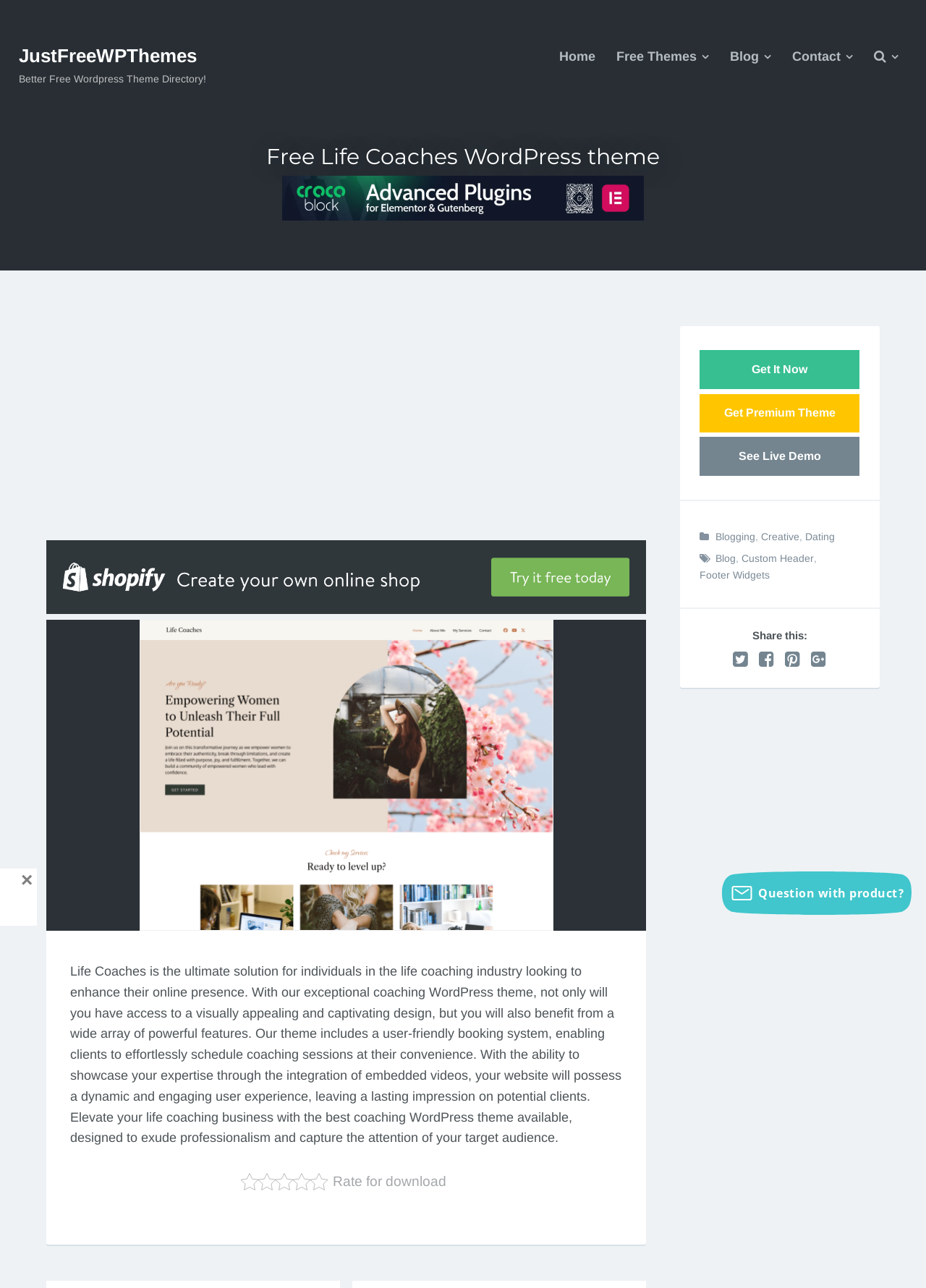Kindly determine the bounding box coordinates of the area that needs to be clicked to fulfill this instruction: "Download the 'Free Life Coaches WordPress theme'".

[0.756, 0.272, 0.928, 0.302]